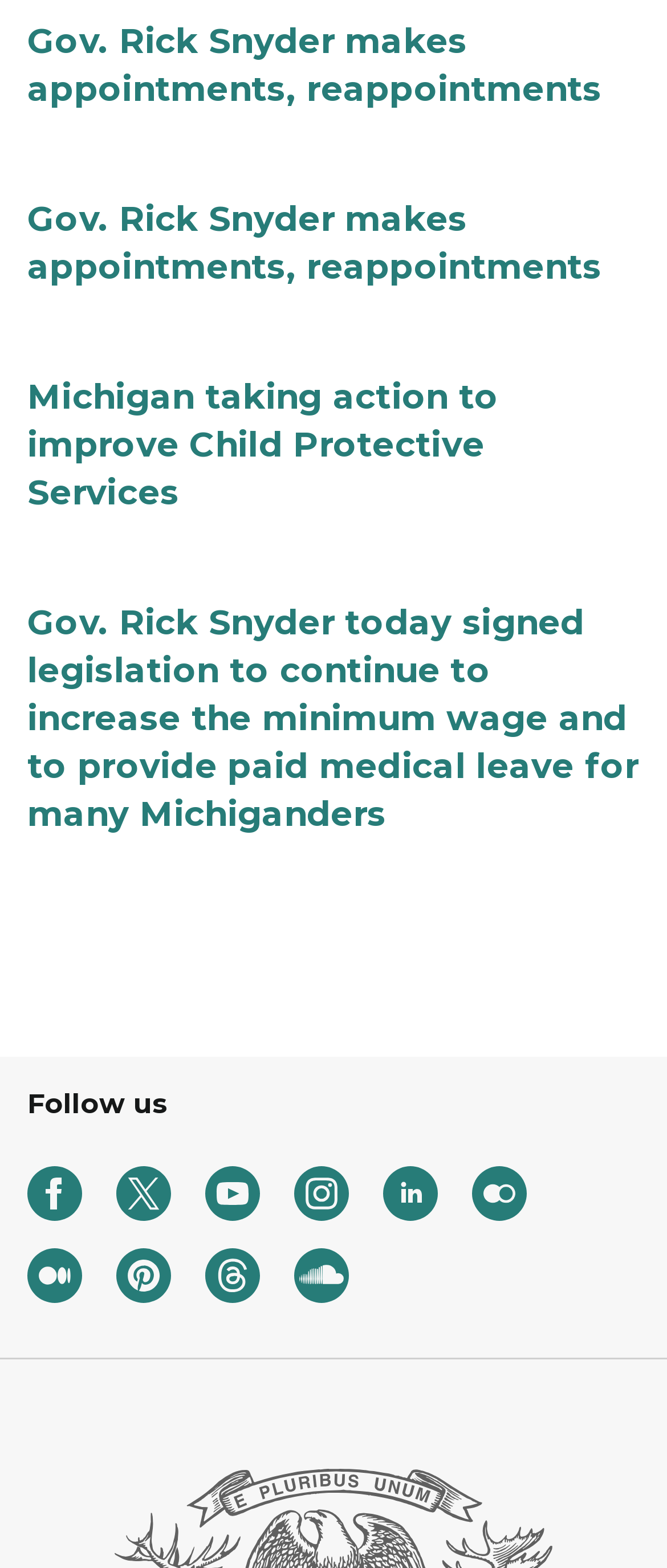Specify the bounding box coordinates of the area to click in order to follow the given instruction: "View the news about Michigan's Child Protective Services."

[0.041, 0.238, 0.959, 0.347]